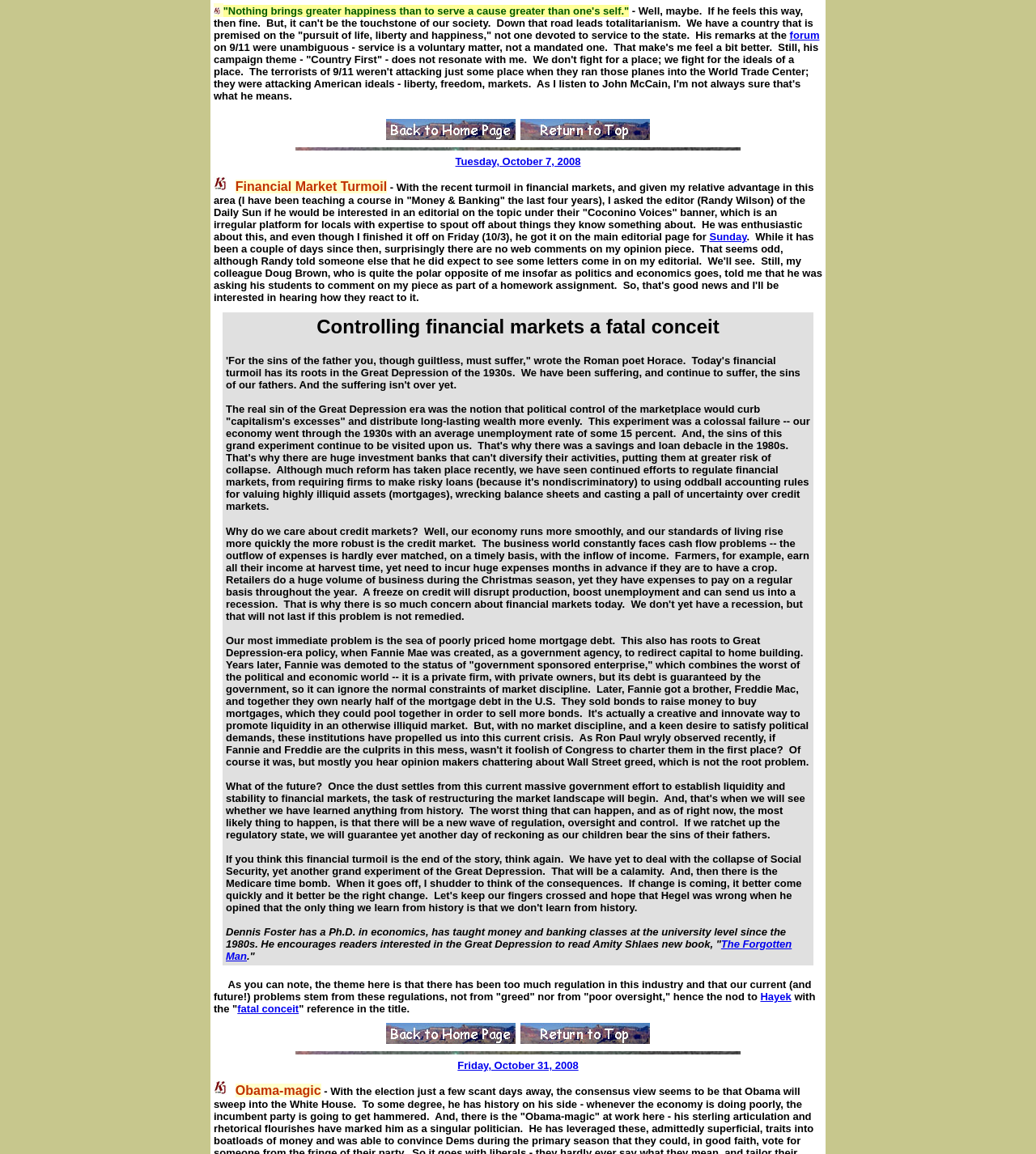Please specify the bounding box coordinates in the format (top-left x, top-left y, bottom-right x, bottom-right y), with all values as floating point numbers between 0 and 1. Identify the bounding box of the UI element described by: Friday, October 31, 2008

[0.442, 0.918, 0.558, 0.928]